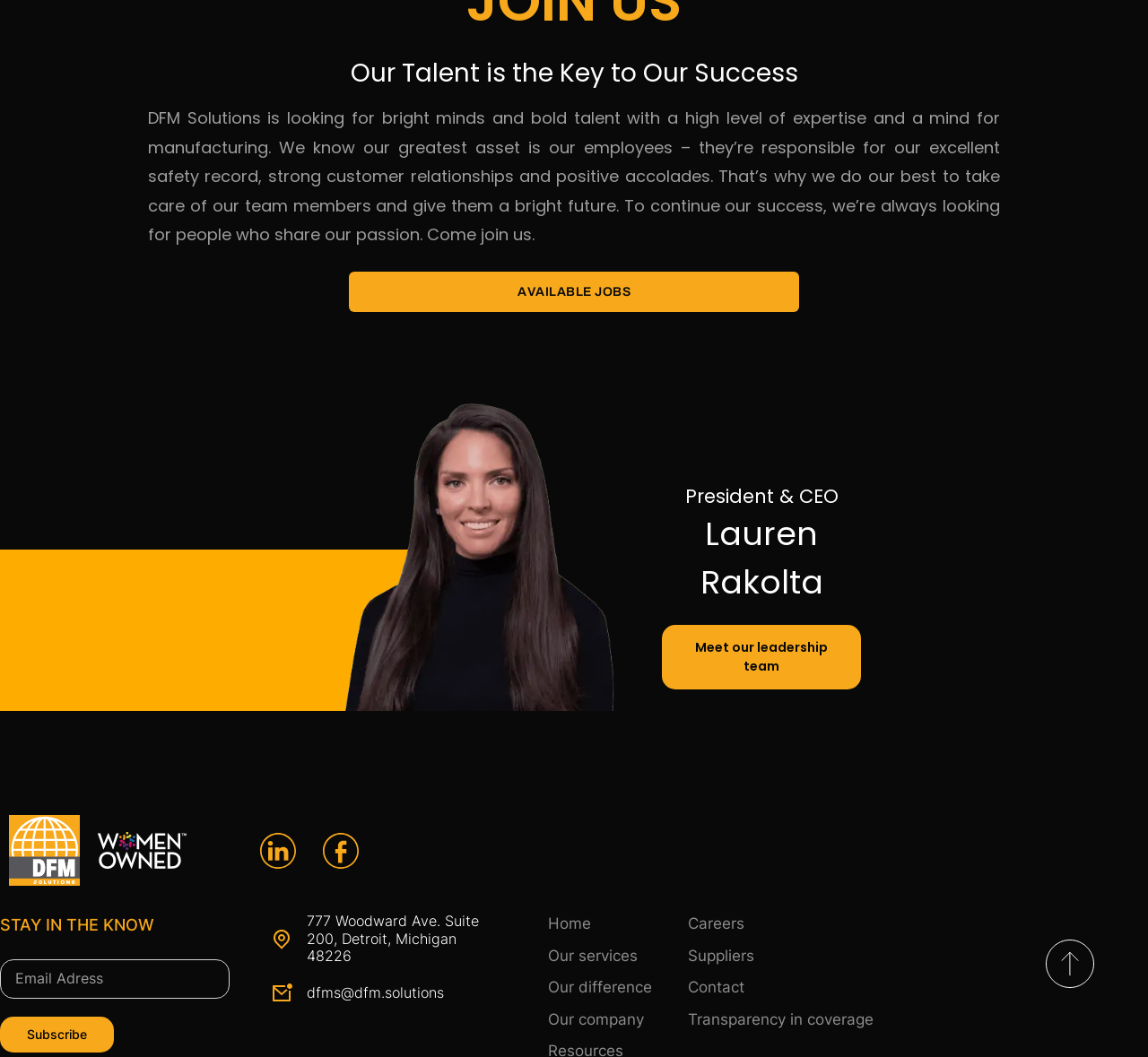Find and specify the bounding box coordinates that correspond to the clickable region for the instruction: "Click on AVAILABLE JOBS".

[0.304, 0.257, 0.696, 0.295]